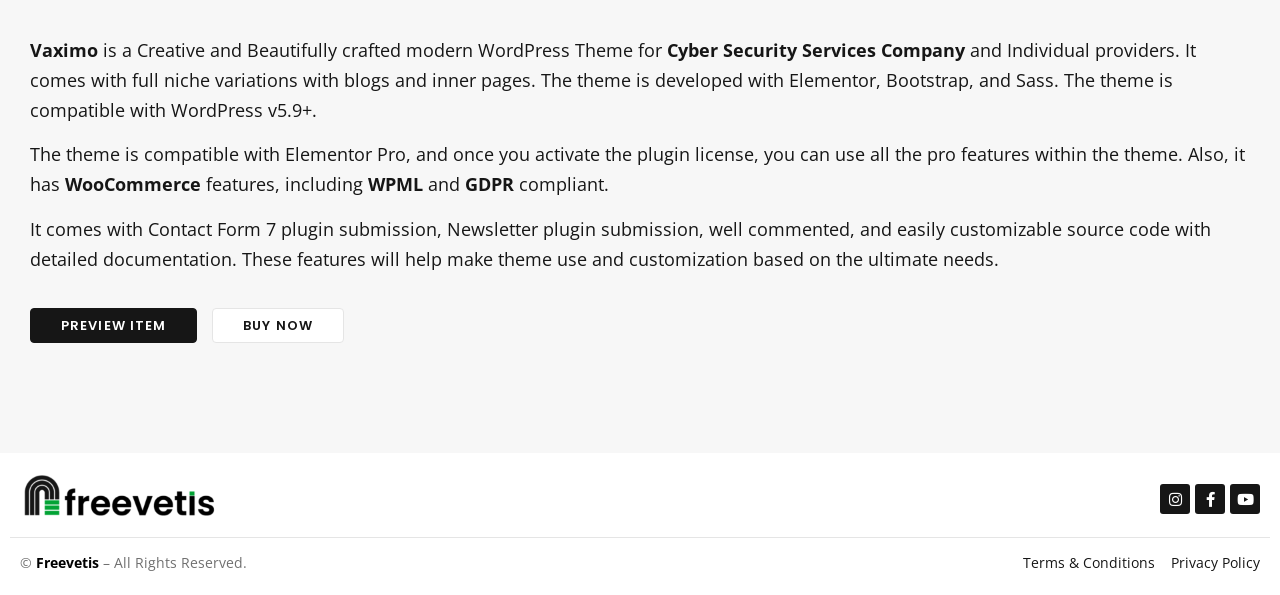Could you indicate the bounding box coordinates of the region to click in order to complete this instruction: "Click the 'CONTACT US' link for customer support".

None